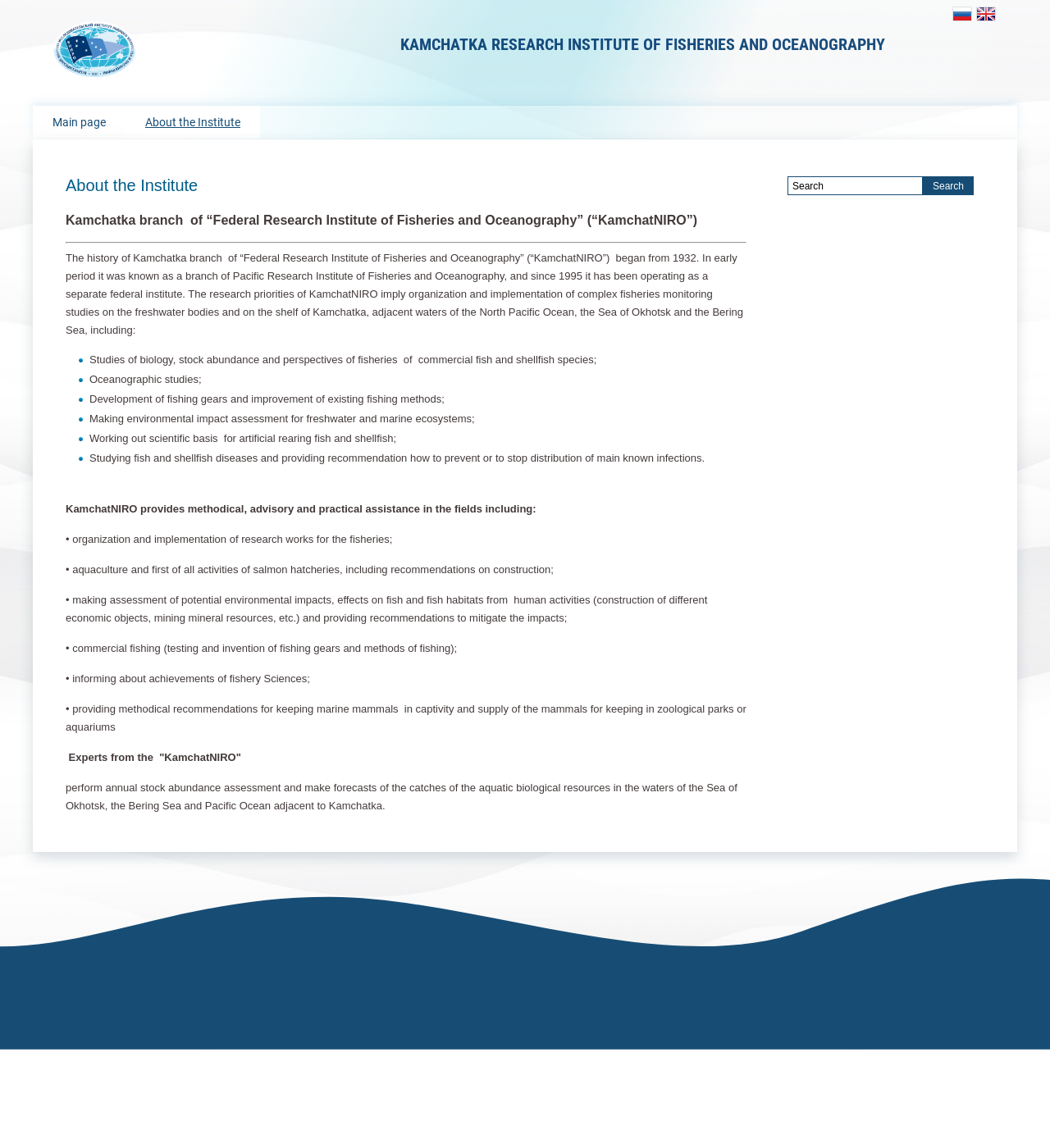What is the purpose of the textbox at the top of the webpage?
Answer briefly with a single word or phrase based on the image.

Search